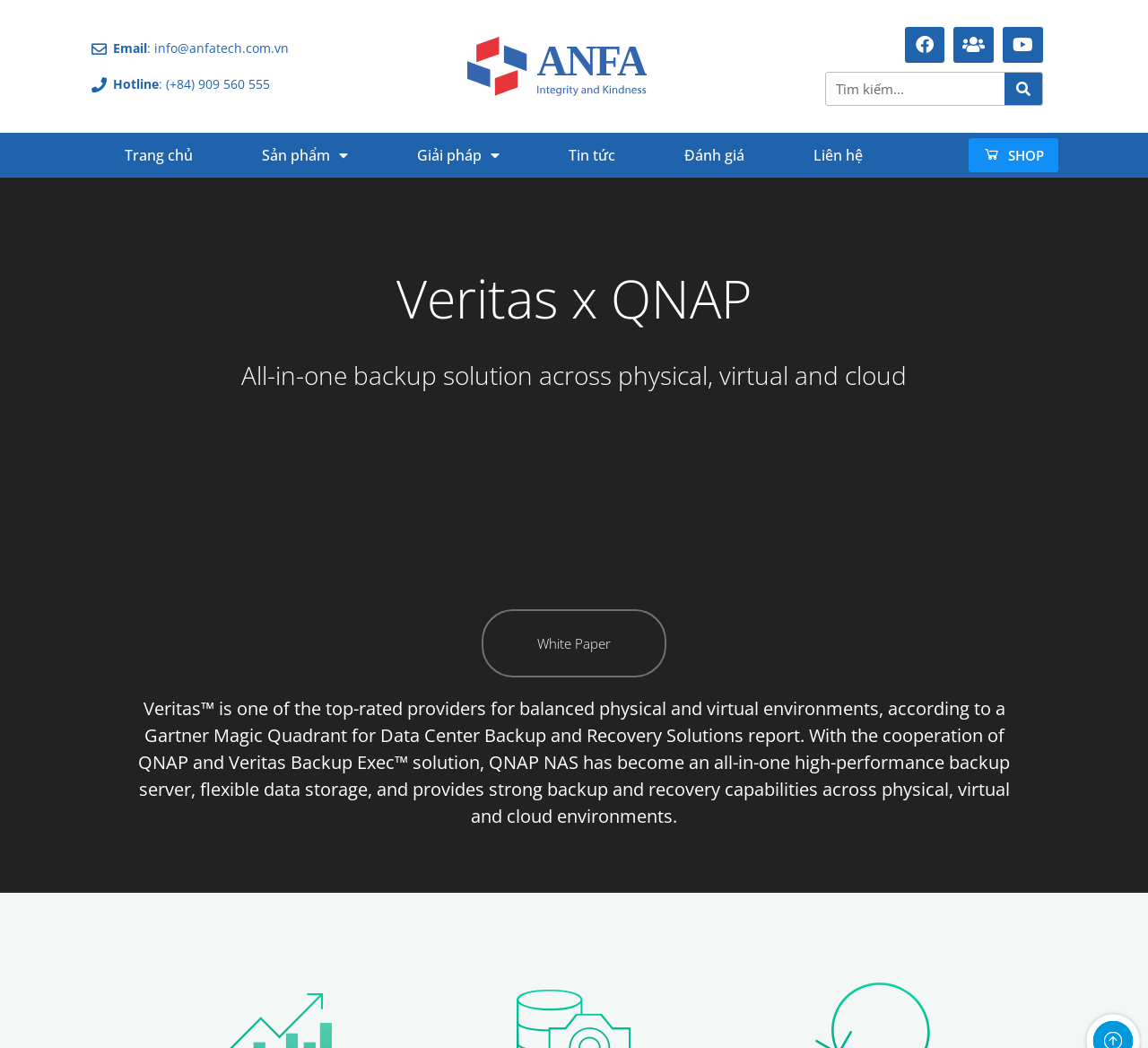Find the bounding box coordinates of the element to click in order to complete the given instruction: "Contact via email."

[0.099, 0.038, 0.128, 0.054]